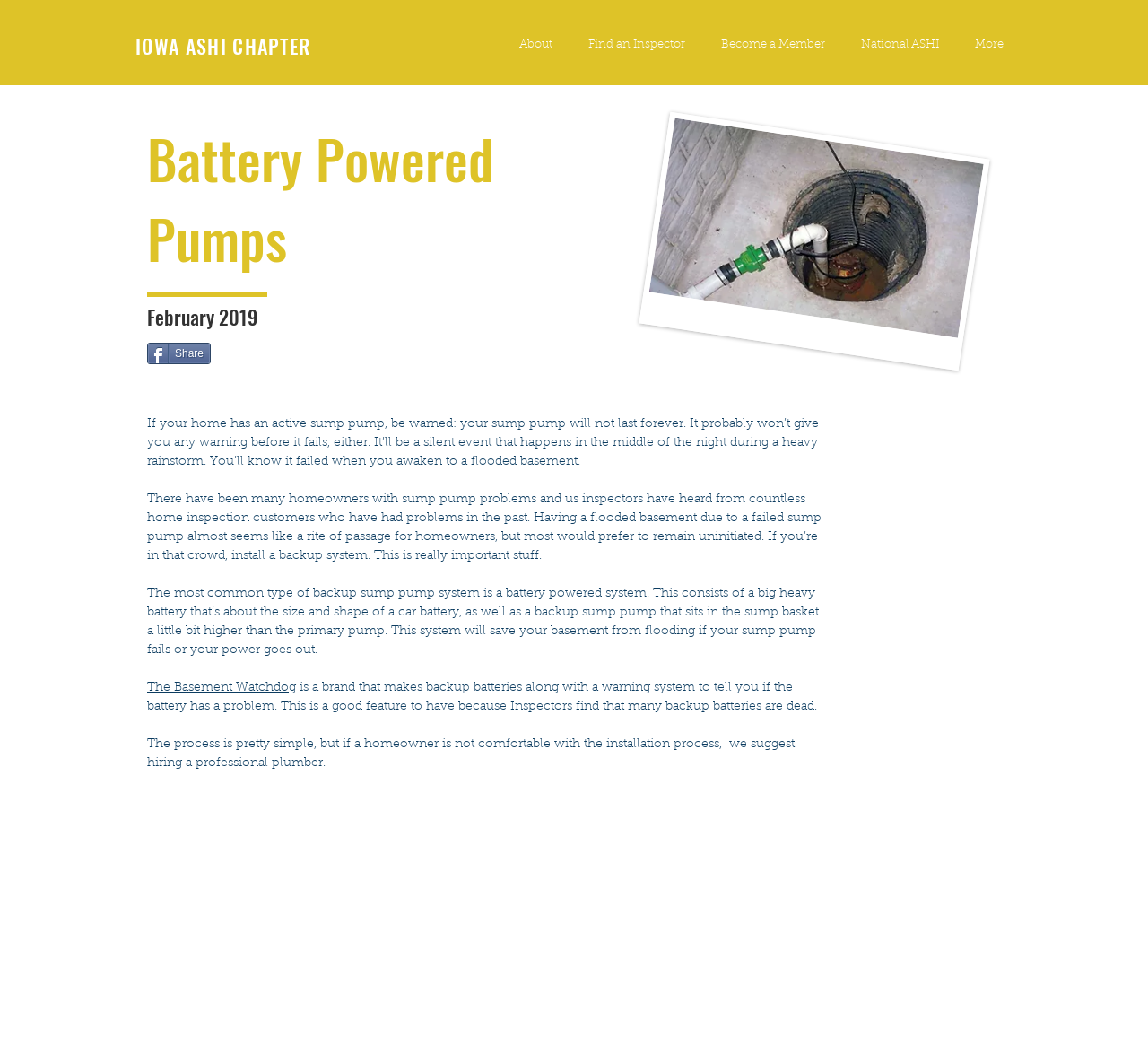Answer the question below with a single word or a brief phrase: 
What is the brand mentioned in the webpage?

The Basement Watchdog